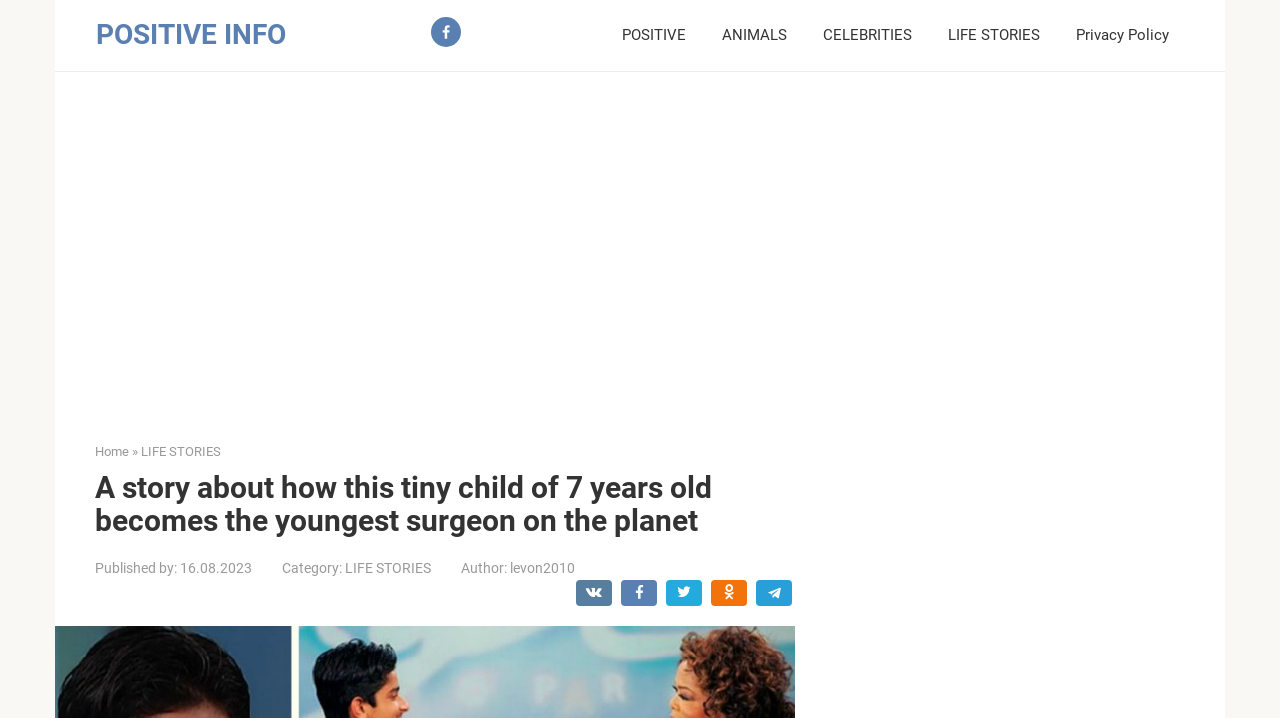Please identify the coordinates of the bounding box that should be clicked to fulfill this instruction: "Read more about LIFE STORIES".

[0.11, 0.618, 0.173, 0.639]